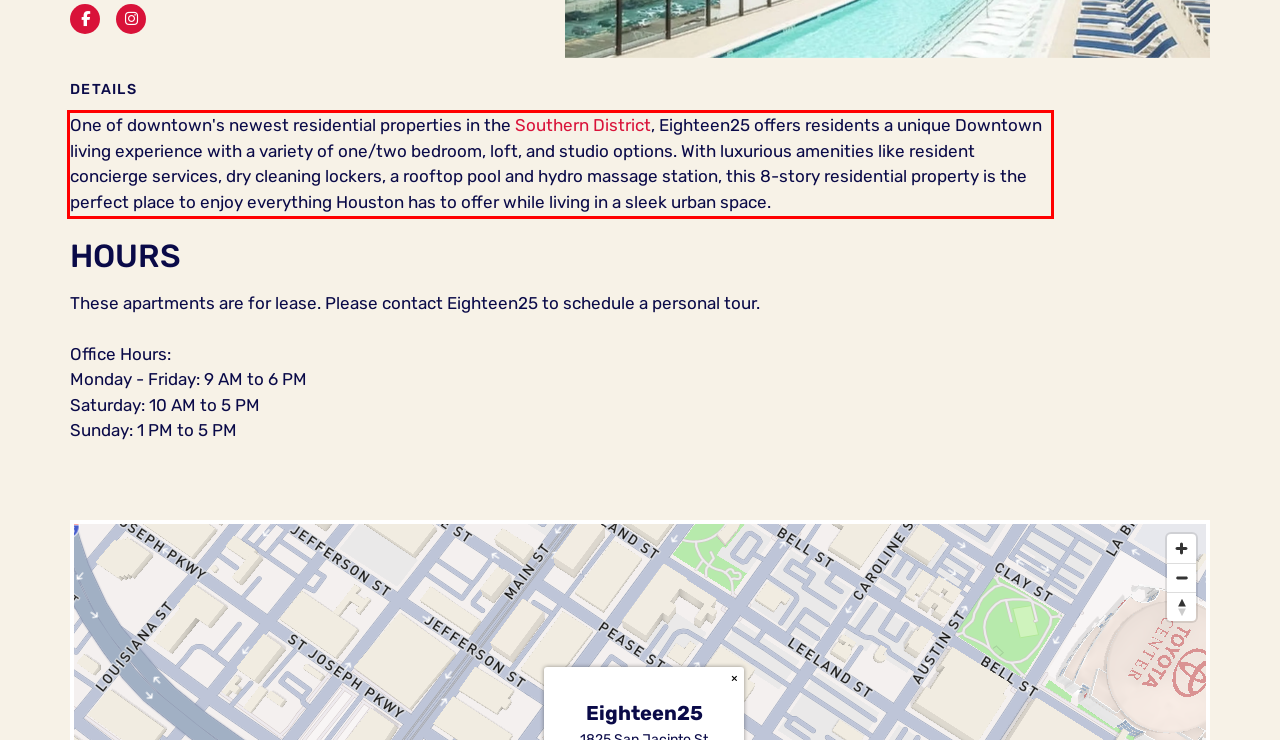Please look at the webpage screenshot and extract the text enclosed by the red bounding box.

One of downtown's newest residential properties in the Southern District, Eighteen25 offers residents a unique Downtown living experience with a variety of one/two bedroom, loft, and studio options. With luxurious amenities like resident concierge services, dry cleaning lockers, a rooftop pool and hydro massage station, this 8-story residential property is the perfect place to enjoy everything Houston has to offer while living in a sleek urban space.